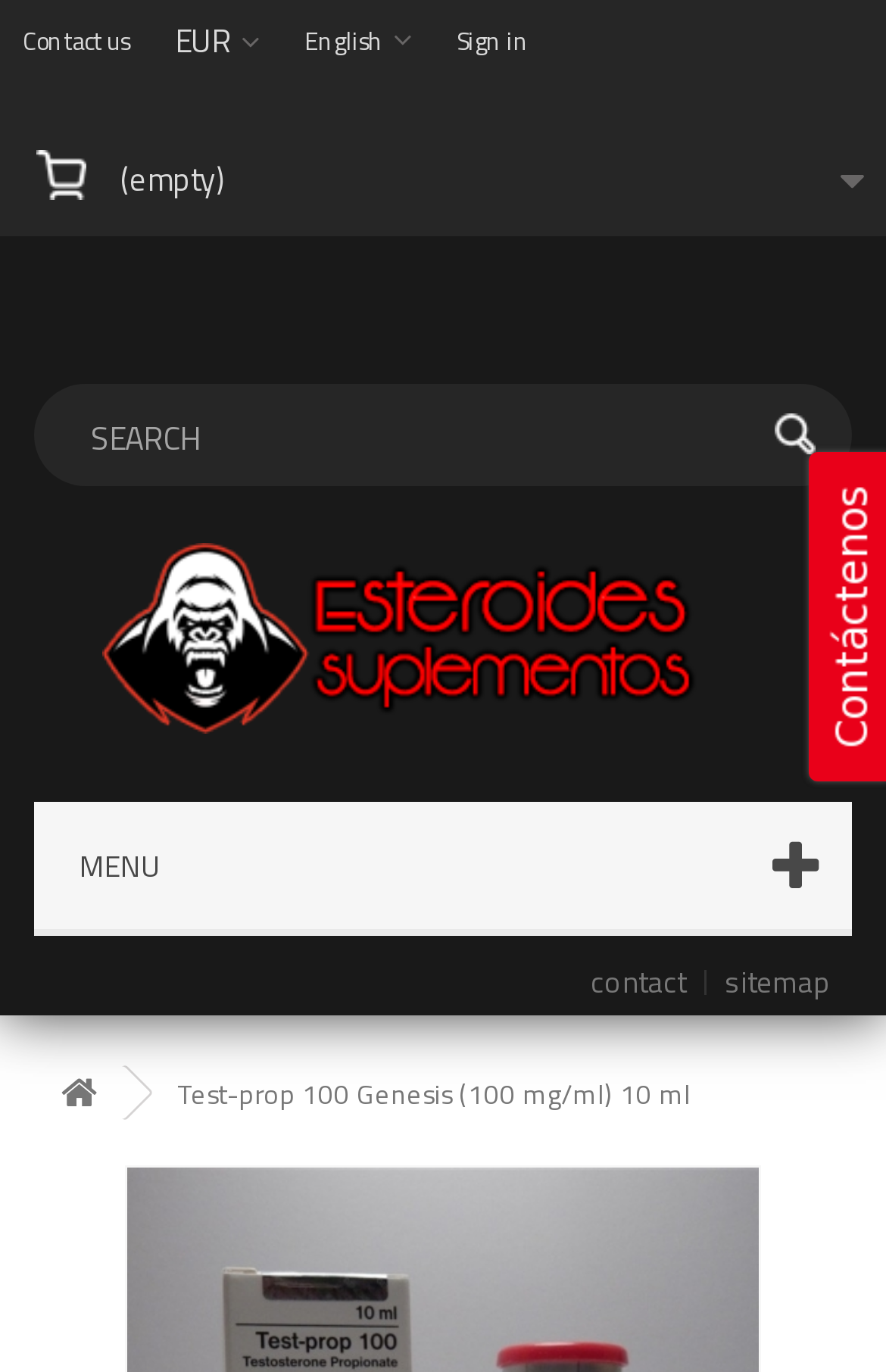Identify the headline of the webpage and generate its text content.

Test-prop 100 Genesis (100 mg/ml) 10 ml